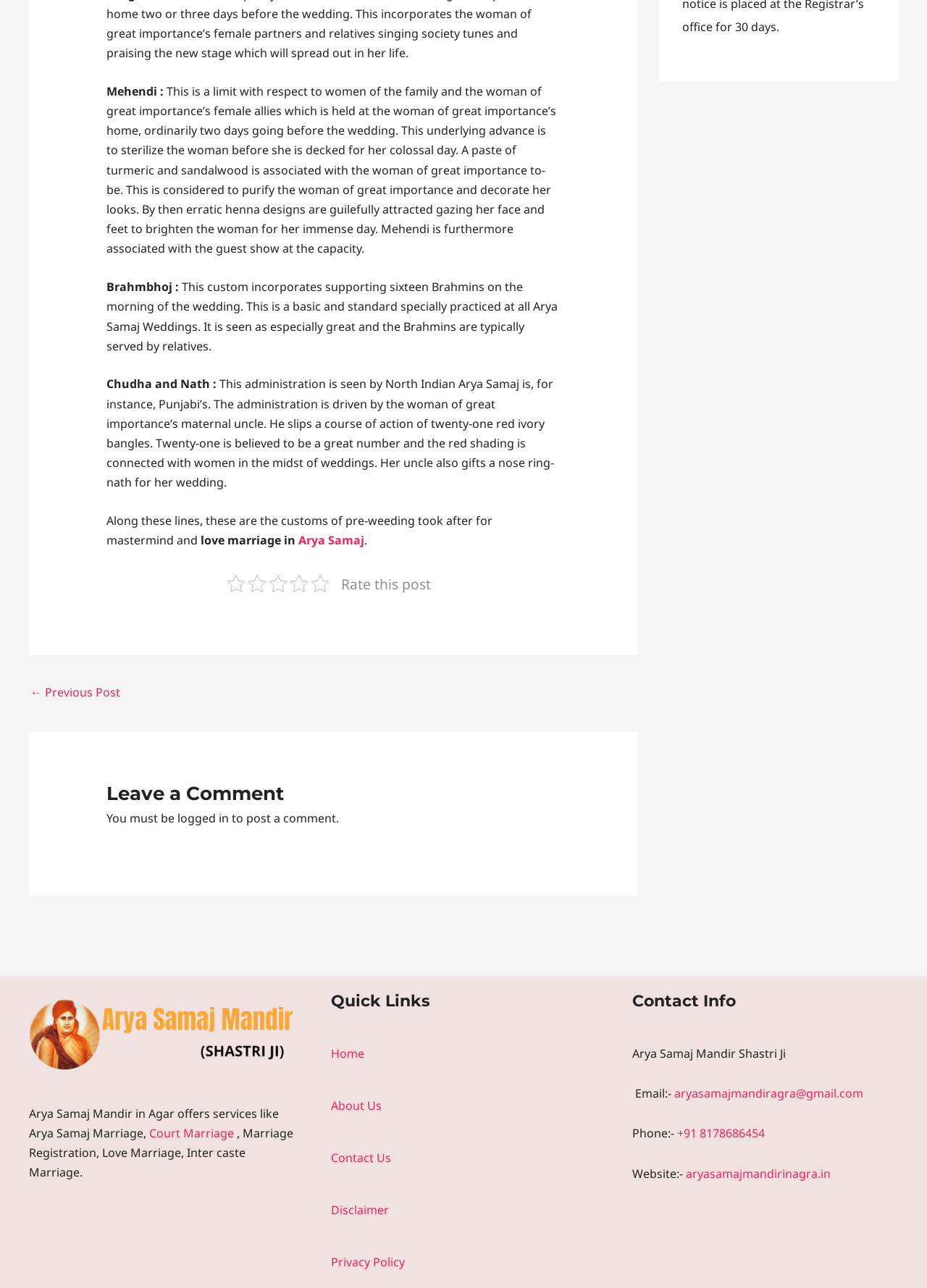Identify the bounding box coordinates of the area that should be clicked in order to complete the given instruction: "Click the link to know more about Arya Samaj". The bounding box coordinates should be four float numbers between 0 and 1, i.e., [left, top, right, bottom].

[0.322, 0.413, 0.393, 0.426]